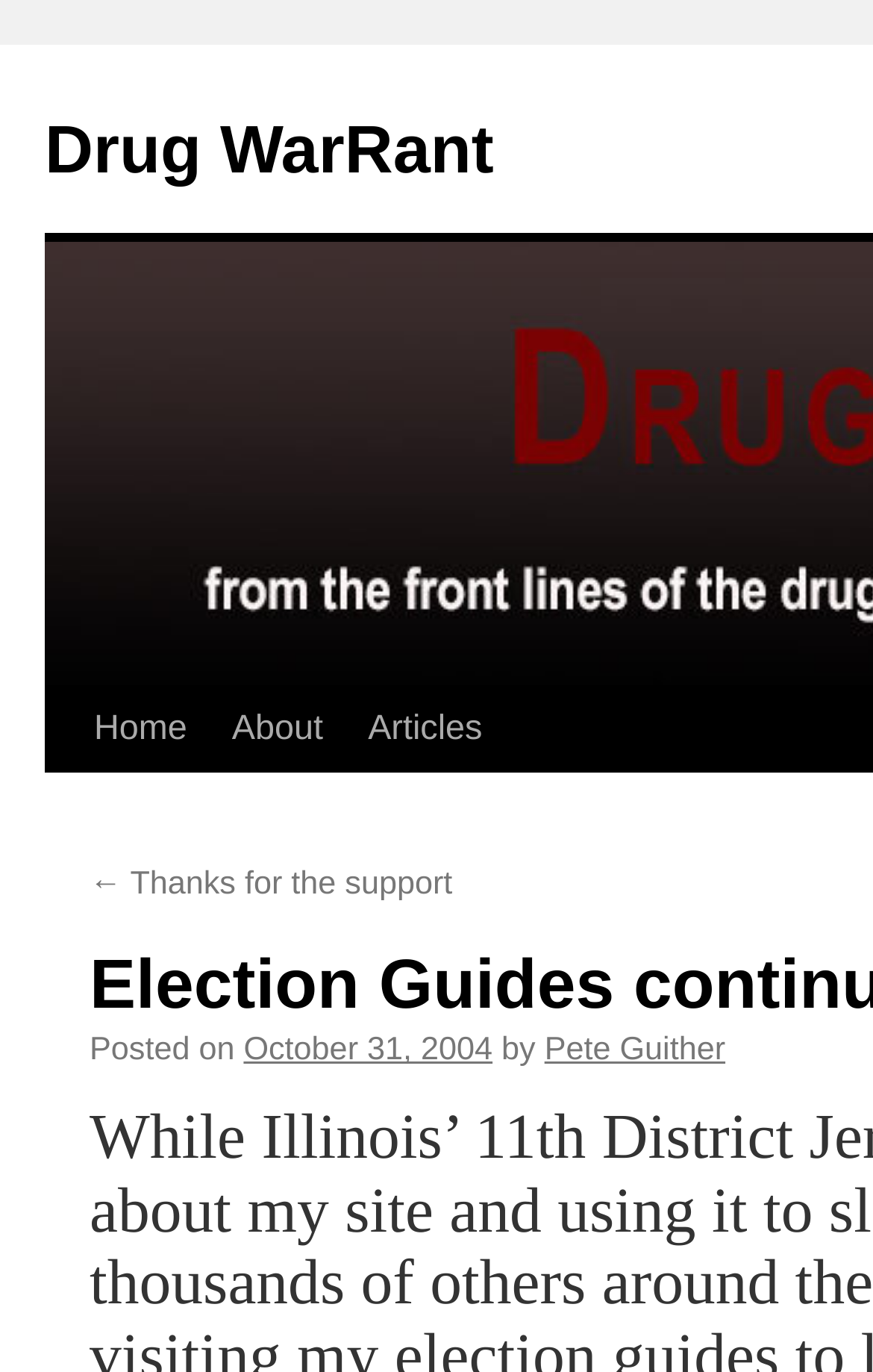Please identify the bounding box coordinates of the element I should click to complete this instruction: 'visit articles page'. The coordinates should be given as four float numbers between 0 and 1, like this: [left, top, right, bottom].

[0.396, 0.501, 0.578, 0.563]